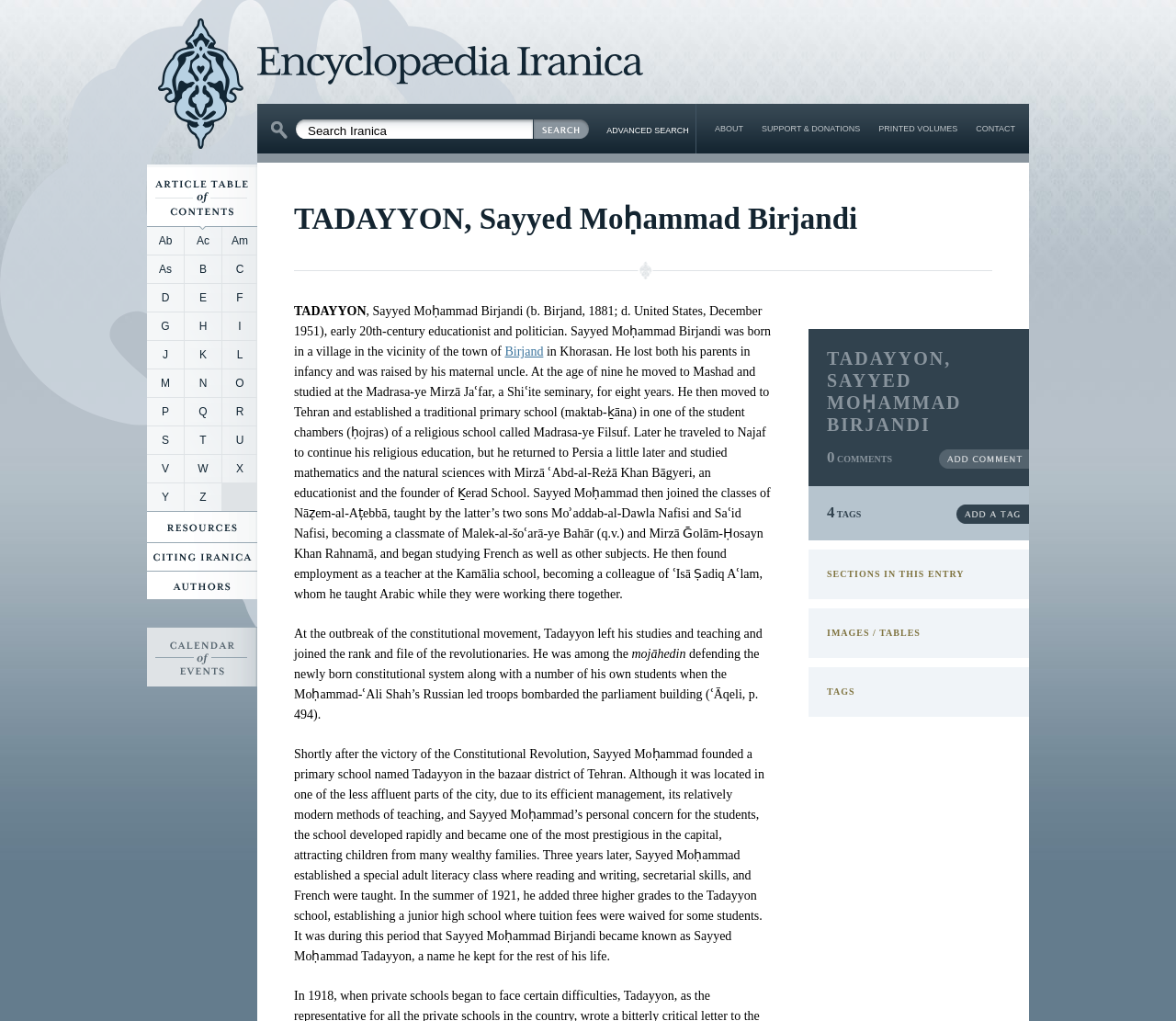Illustrate the webpage thoroughly, mentioning all important details.

The webpage is dedicated to the study of Iranian civilization, specifically featuring an entry on TADAYYON, Sayyed Moḥammad Birjandi, an early 20th-century educationist and politician. 

At the top of the page, there is a table of contents image, followed by a series of links labeled with letters from A to Z, which likely represent alphabetical entries in the encyclopedia. 

Below these links, there is a section with three images, labeled "Chronology", "Citing Iranica", and "Authors". 

On the right side of the page, there is a search bar with a "Search Iranica" label and a "search" button. Below the search bar, there are links to "ADVANCED SEARCH", "ABOUT", "SUPPORT & DONATIONS", "PRINTED VOLUMES", and "CONTACT". 

The main content of the page is a biographical article about Sayyed Moḥammad Birjandi, which includes his early life, education, and career as a teacher and politician. The article is divided into several sections, including a heading with the title of the entry, followed by a brief introduction, and then several paragraphs of text describing his life and achievements. 

Throughout the article, there are links to other related entries, such as "Birjand" and "Malek-al-šoʿarā-ye Bahār". 

At the bottom of the page, there are additional sections, including a heading "SECTIONS IN THIS ENTRY", followed by links to "IMAGES / TABLES" and "TAGS". There is also a section for comments, with a link to "0 COMMENTS" and an "ADD COMMENT" button.